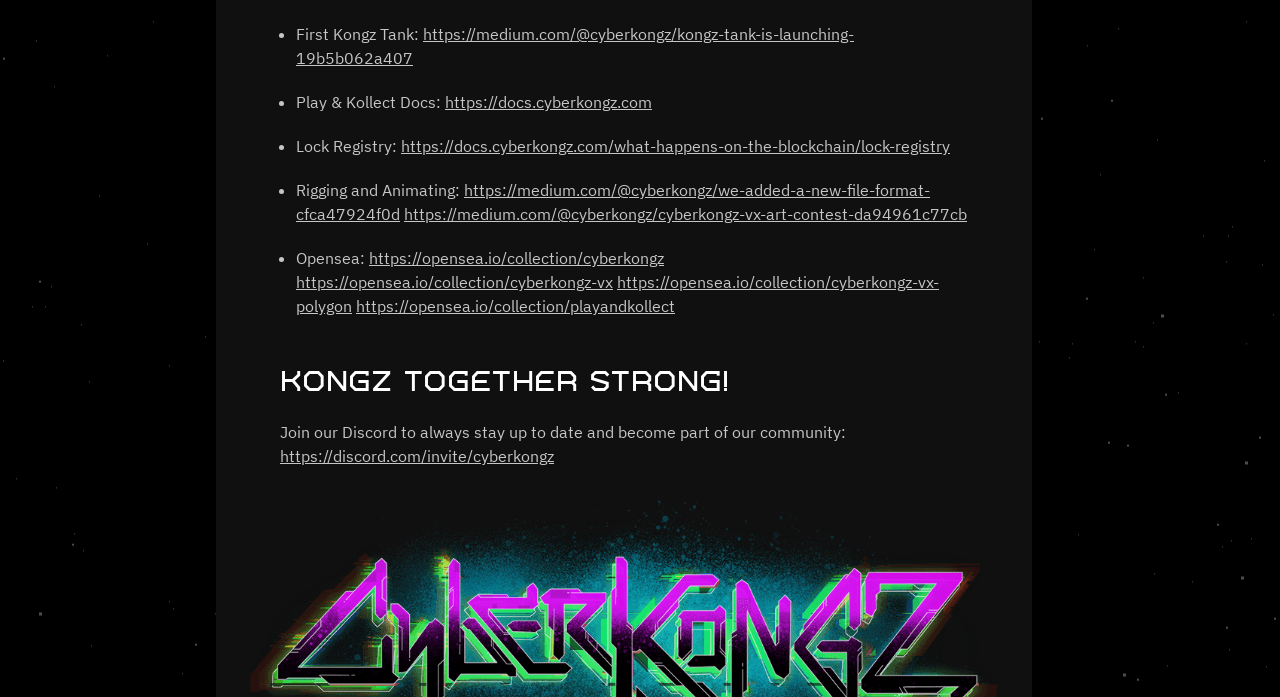What is the invitation link for the Discord community?
By examining the image, provide a one-word or phrase answer.

https://discord.com/invite/cyberkongz